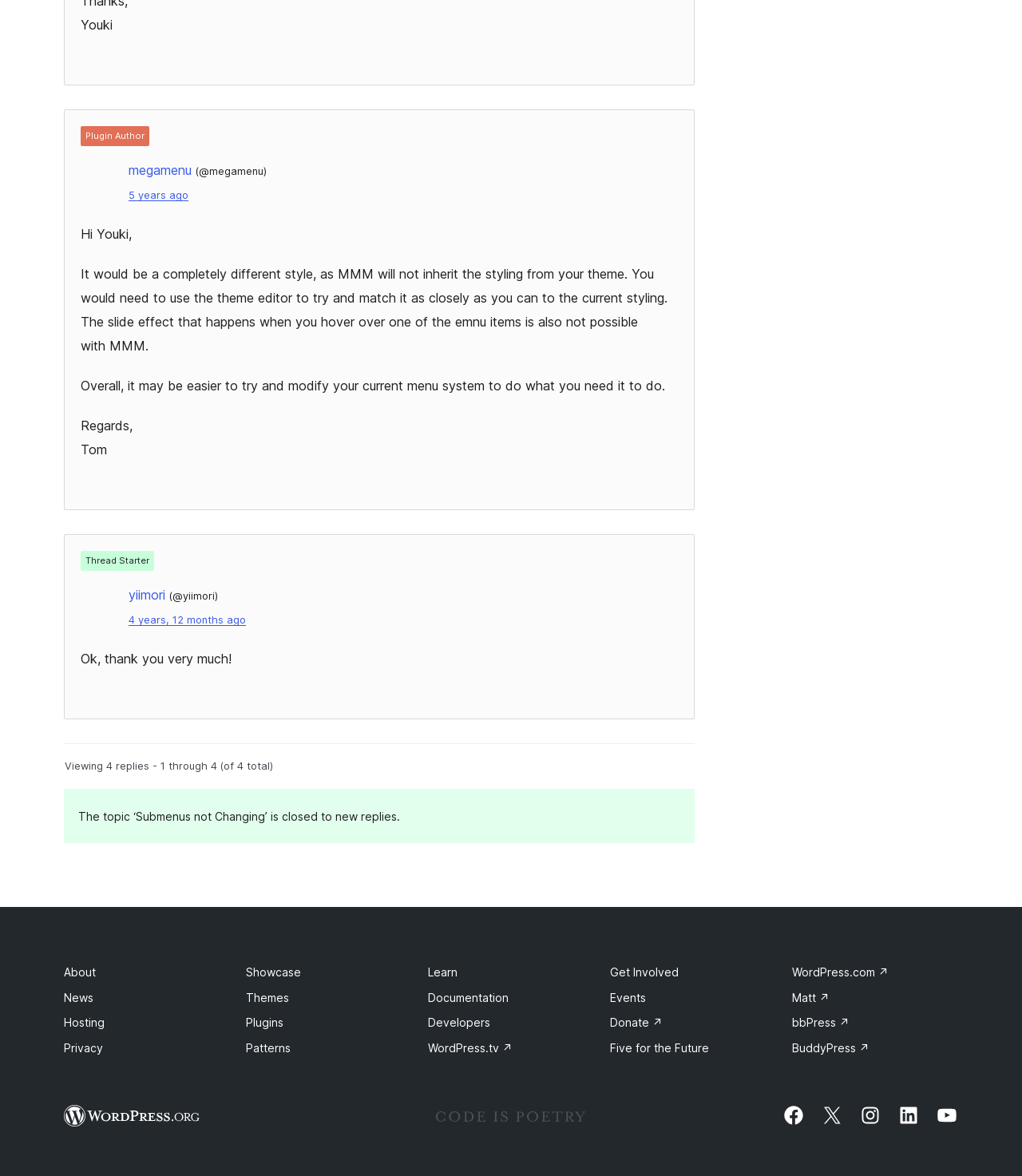How many replies are there in this thread?
Based on the image content, provide your answer in one word or a short phrase.

4